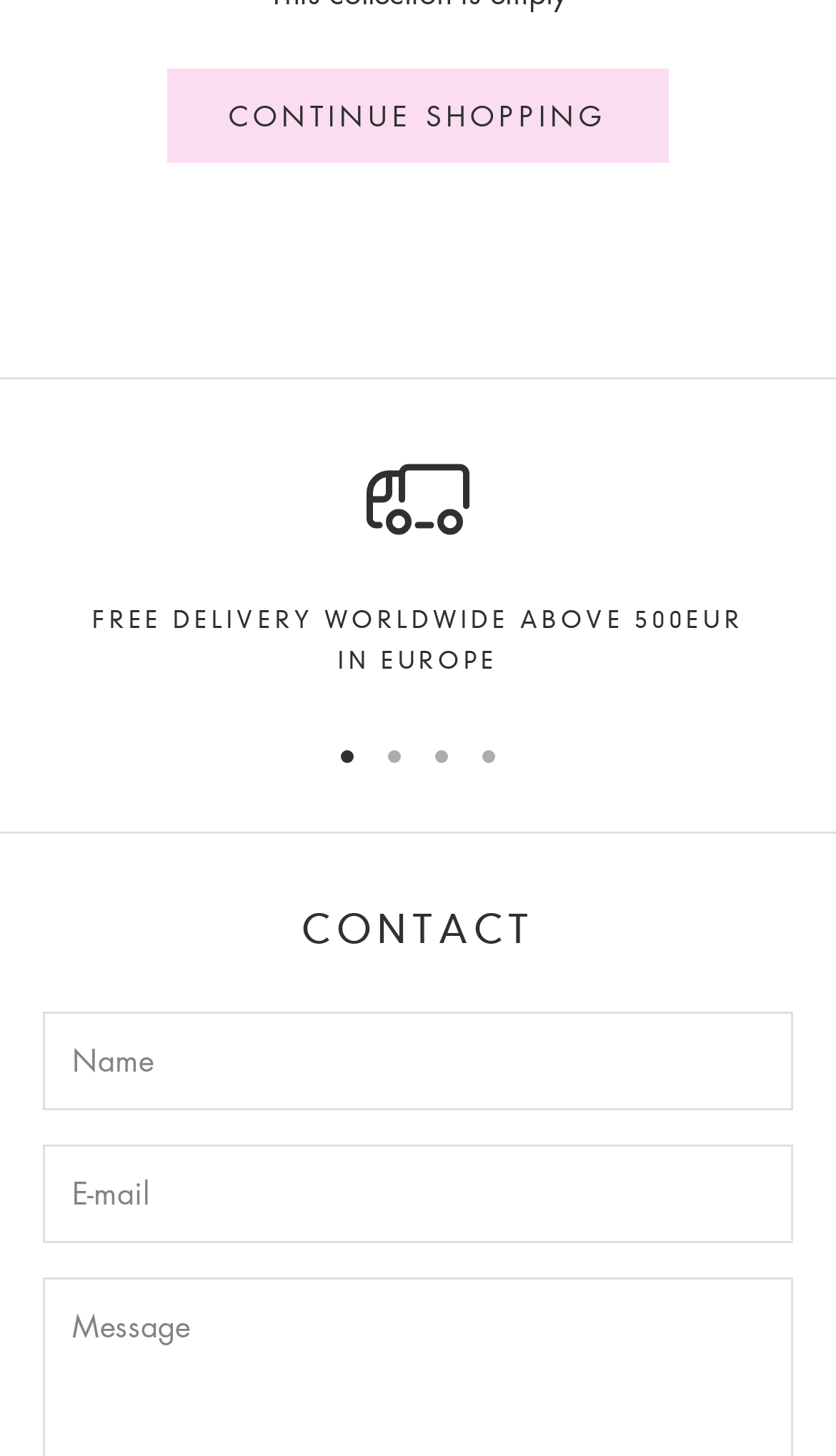Please find the bounding box for the UI component described as follows: "Continue shopping".

[0.199, 0.047, 0.801, 0.112]